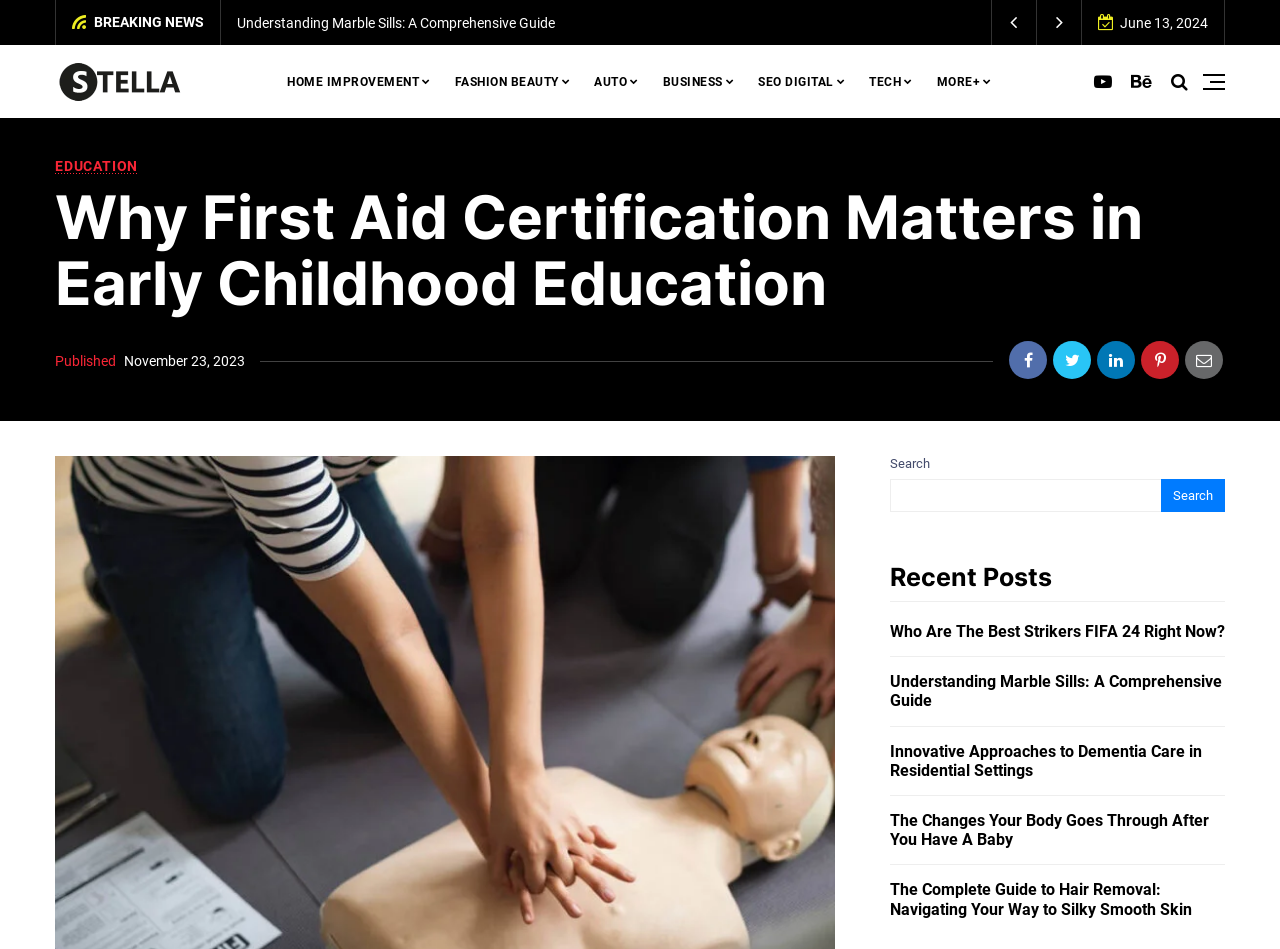Respond with a single word or phrase to the following question: What is the search box placeholder text?

Search